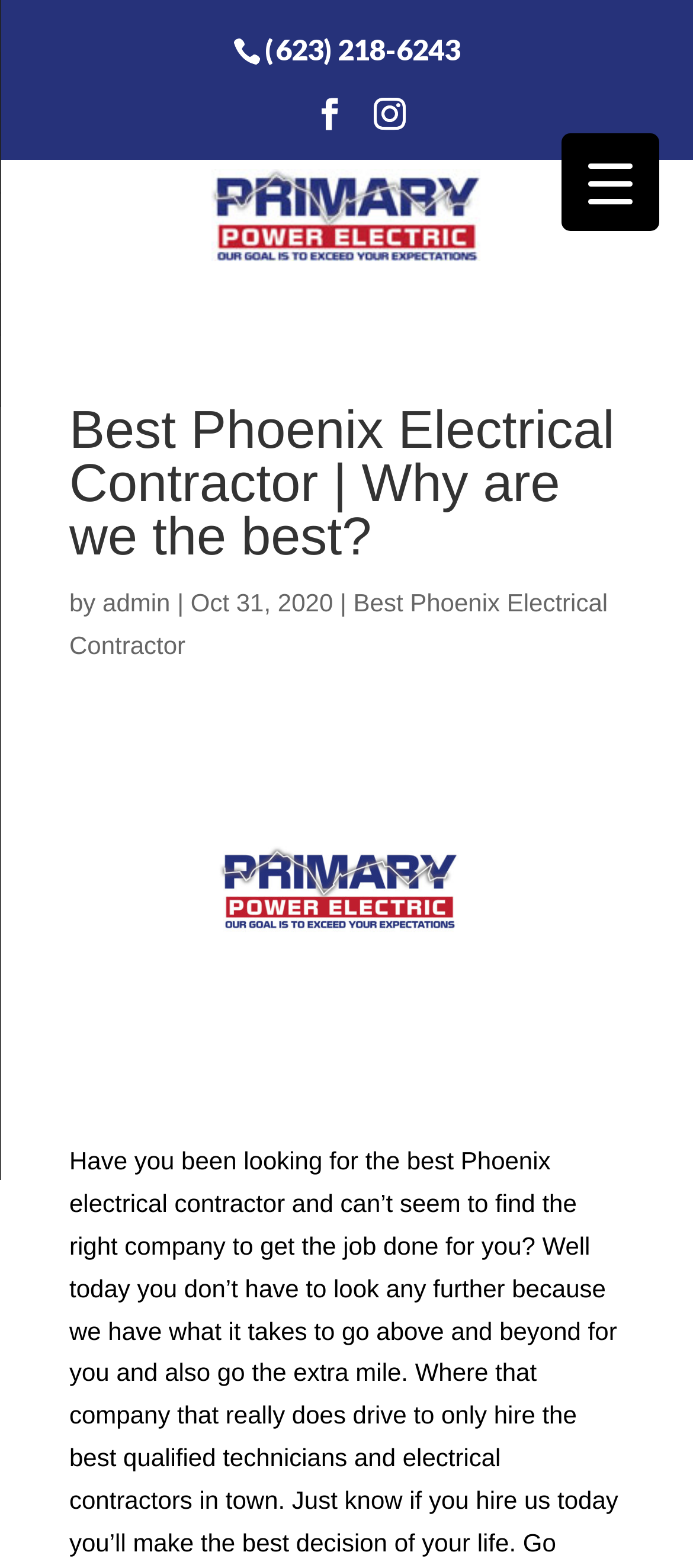Who is the author of the latest article?
Using the visual information, answer the question in a single word or phrase.

admin